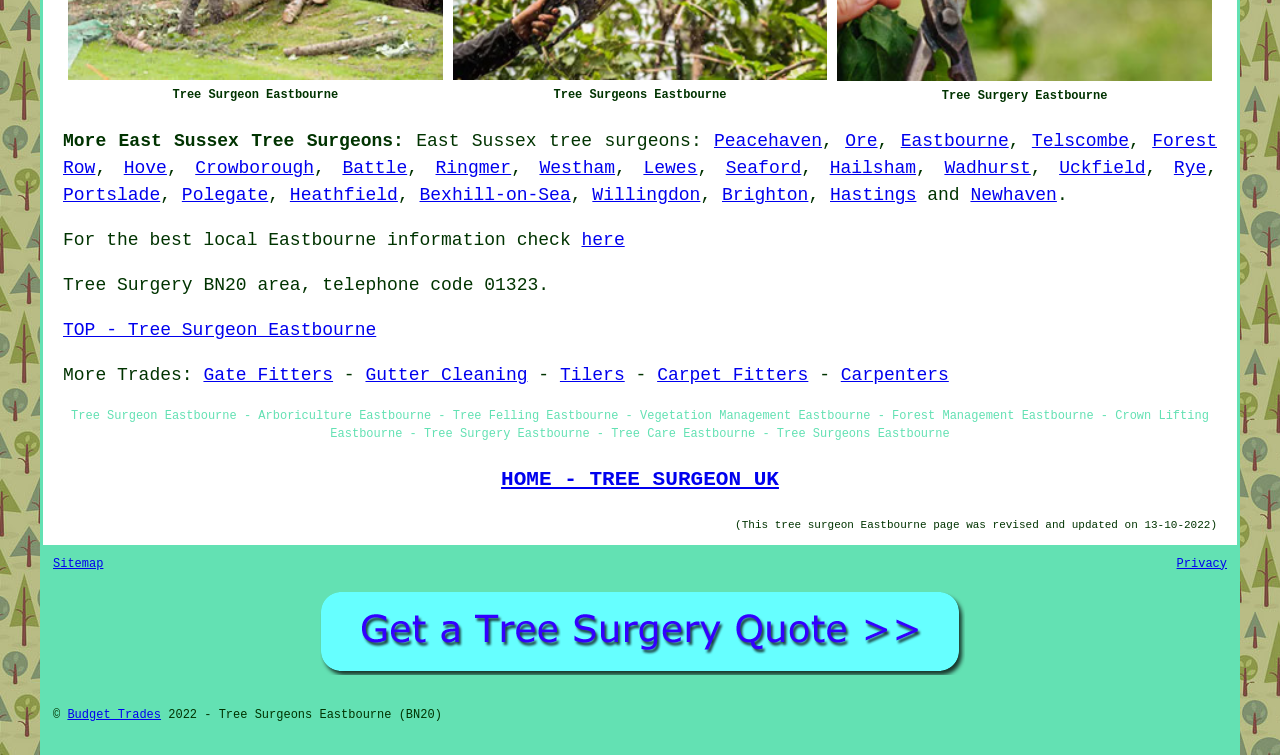Identify the bounding box coordinates of the region that needs to be clicked to carry out this instruction: "Visit the Sitemap page". Provide these coordinates as four float numbers ranging from 0 to 1, i.e., [left, top, right, bottom].

[0.041, 0.737, 0.081, 0.756]